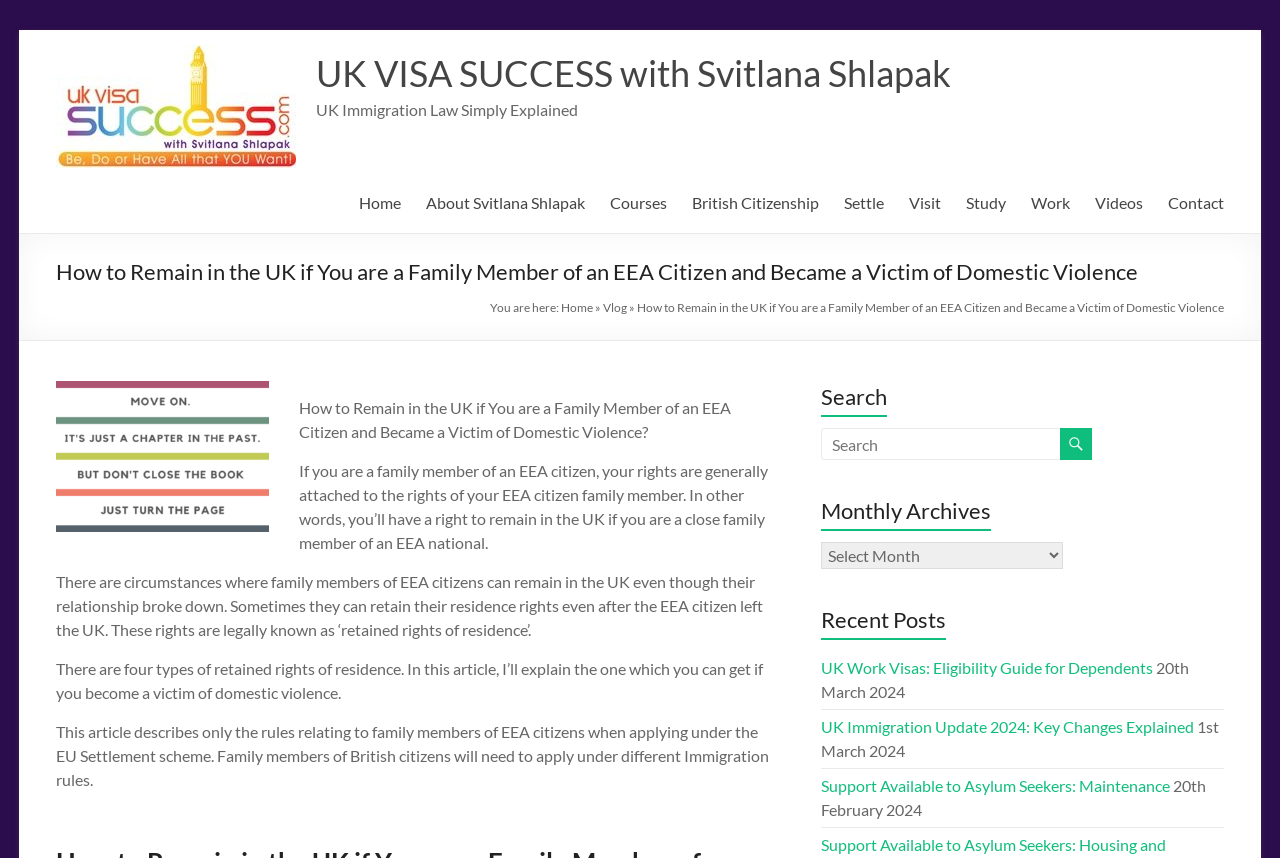Give the bounding box coordinates for the element described by: "Settle".

[0.659, 0.219, 0.69, 0.254]